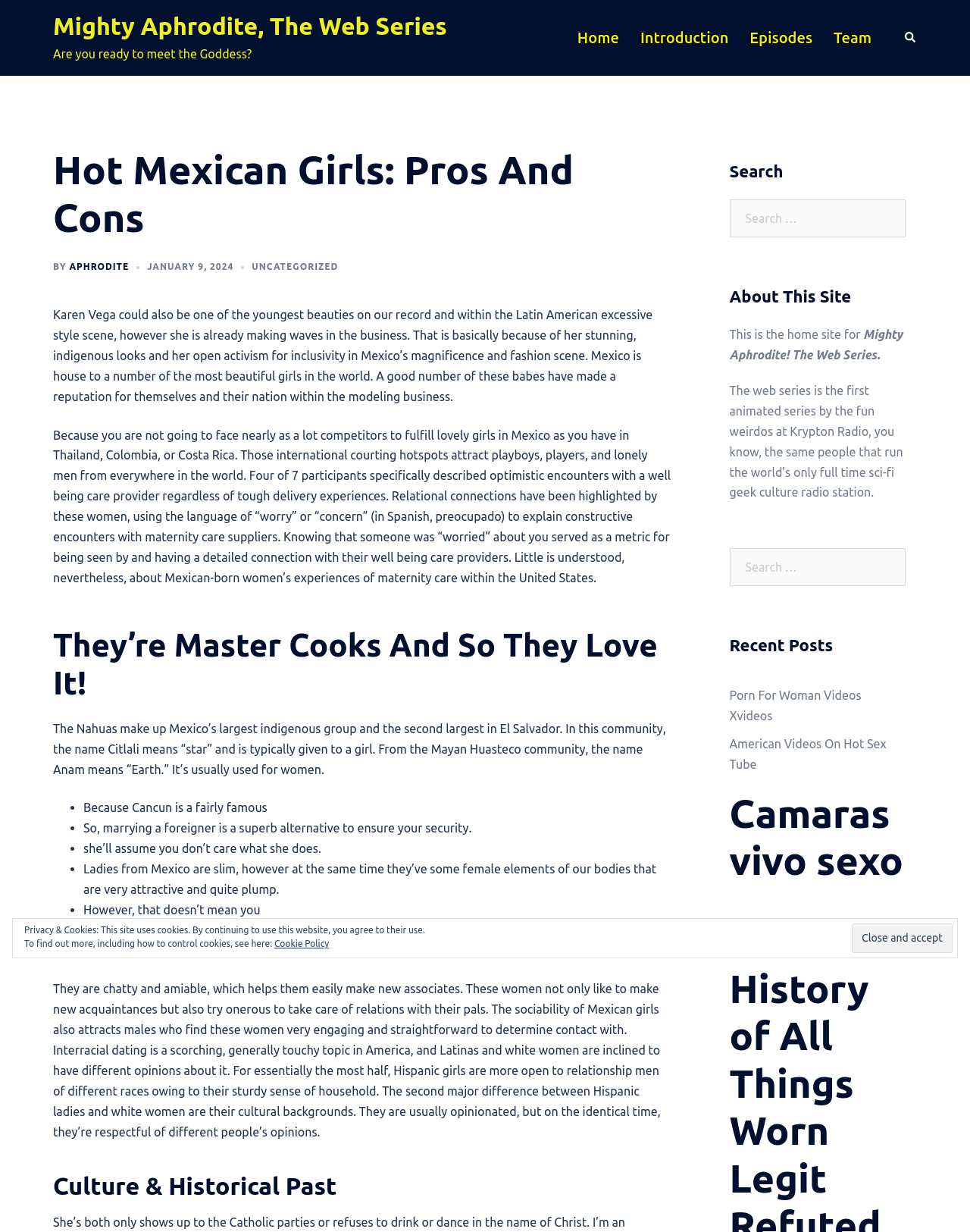What is the name of the web series? Using the information from the screenshot, answer with a single word or phrase.

Mighty Aphrodite